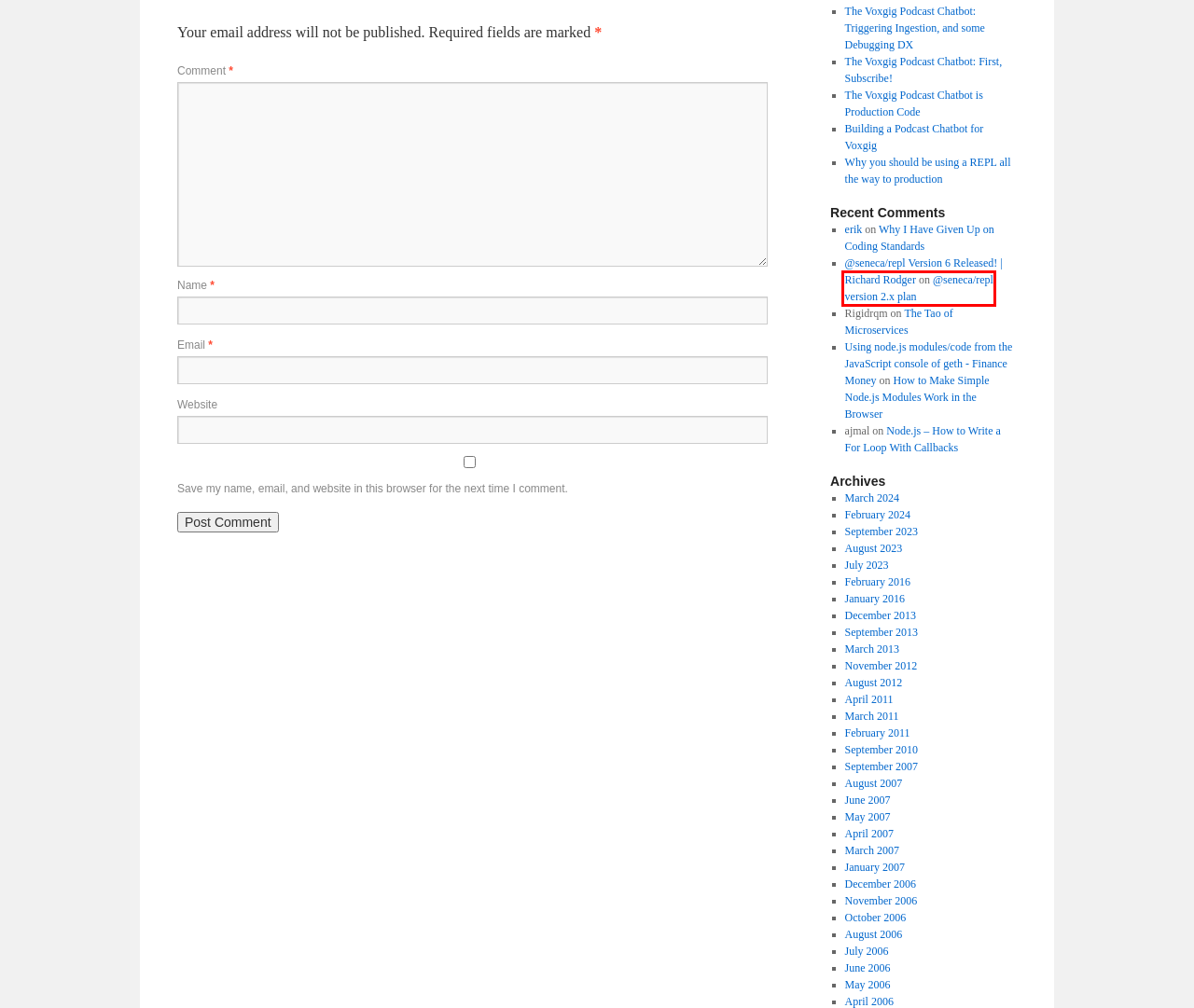You are presented with a screenshot of a webpage containing a red bounding box around a particular UI element. Select the best webpage description that matches the new webpage after clicking the element within the bounding box. Here are the candidates:
A. Building a Podcast Chatbot for Voxgig | Richard Rodger
B. The Voxgig Podcast Chatbot is Production Code | Richard Rodger
C. April, 2011 | Richard Rodger
D. May, 2007 | Richard Rodger
E. @seneca/repl version 2.x plan | Richard Rodger
F. The Tao of Microservices | Richard Rodger
G. The Voxgig Podcast Chatbot: First, Subscribe! | Richard Rodger
H. March, 2007 | Richard Rodger

E